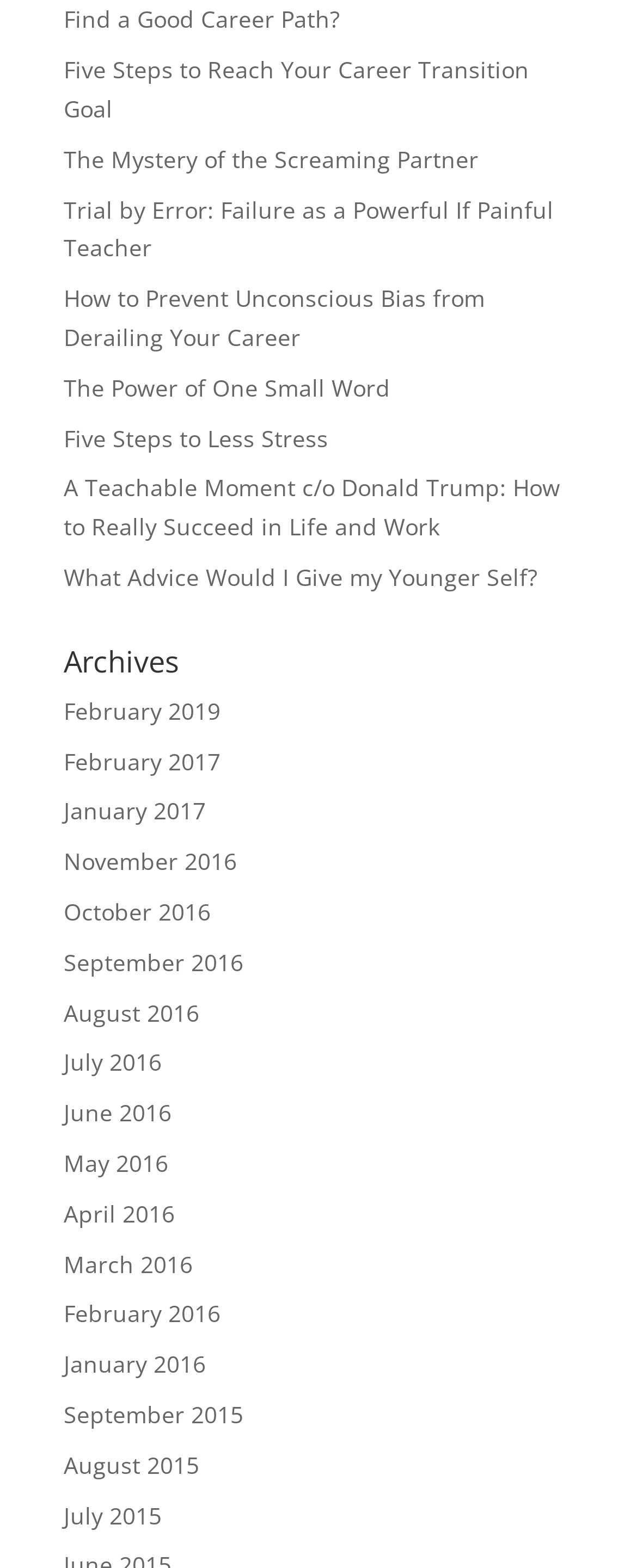Kindly determine the bounding box coordinates of the area that needs to be clicked to fulfill this instruction: "explore the article about unconscious bias".

[0.1, 0.18, 0.762, 0.225]